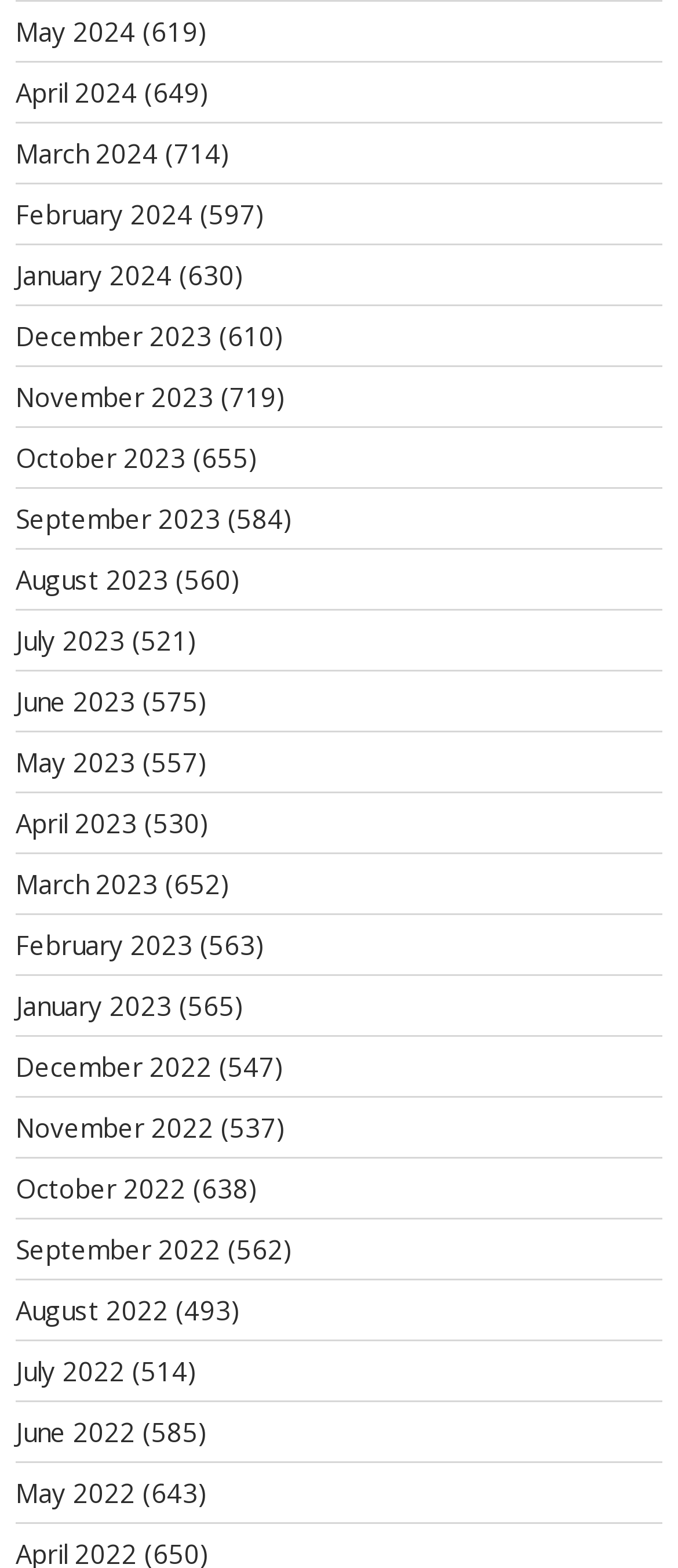Please provide a one-word or phrase answer to the question: 
What is the earliest month listed?

December 2022